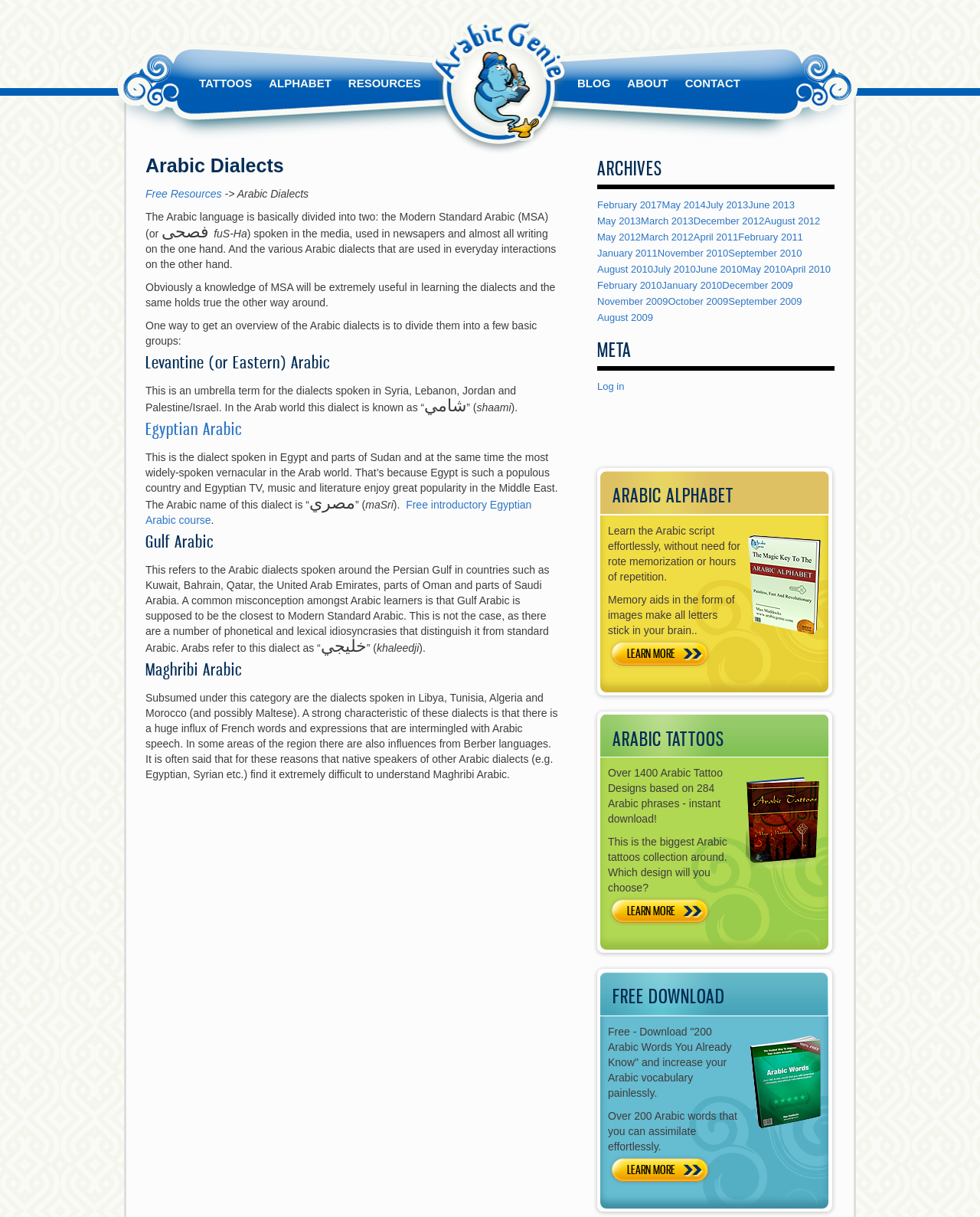Respond to the following question with a brief word or phrase:
What is the purpose of the memory aids in learning Arabic script?

To make letters stick in brain